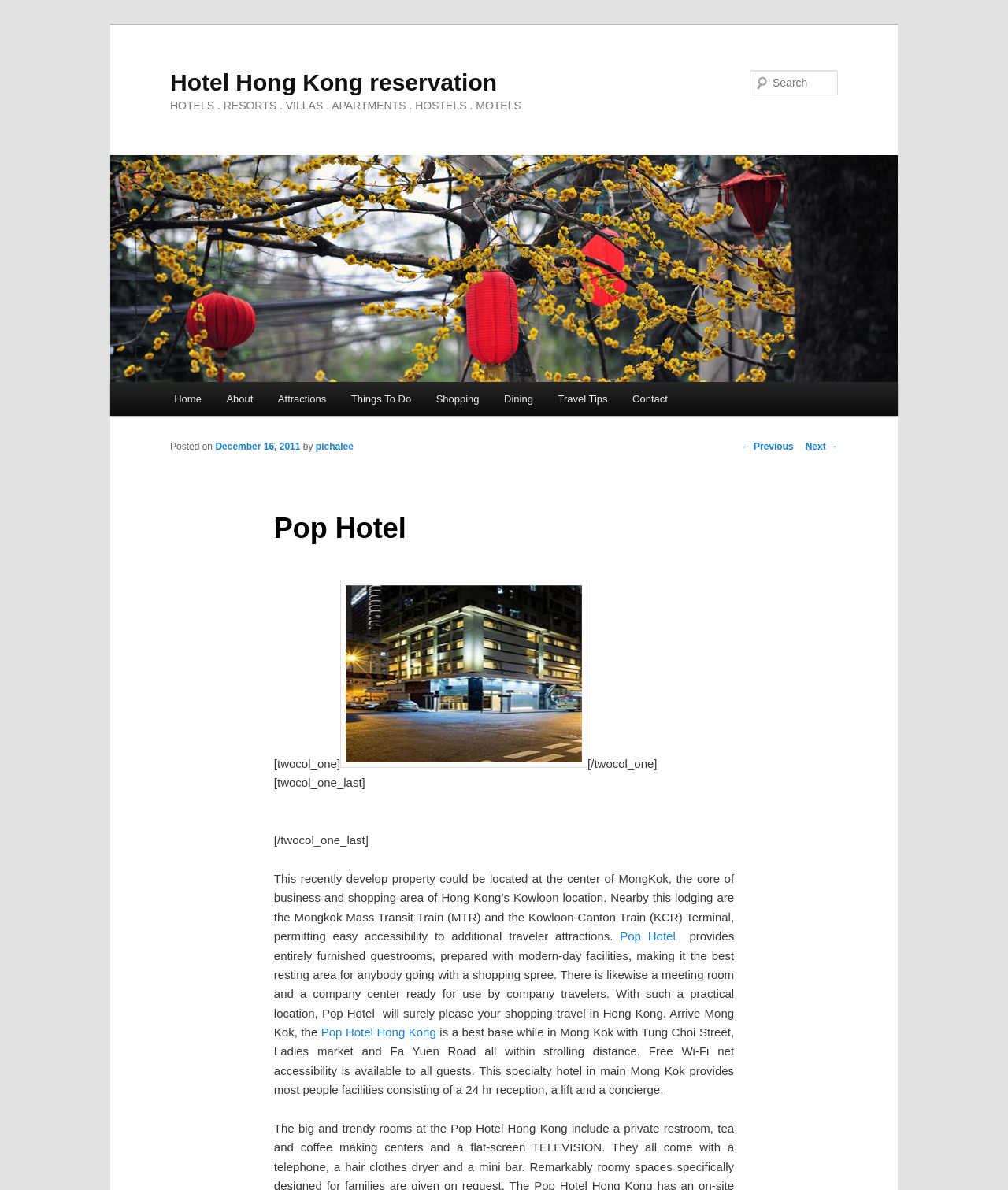Please provide the bounding box coordinate of the region that matches the element description: Next →. Coordinates should be in the format (top-left x, top-left y, bottom-right x, bottom-right y) and all values should be between 0 and 1.

[0.799, 0.371, 0.831, 0.38]